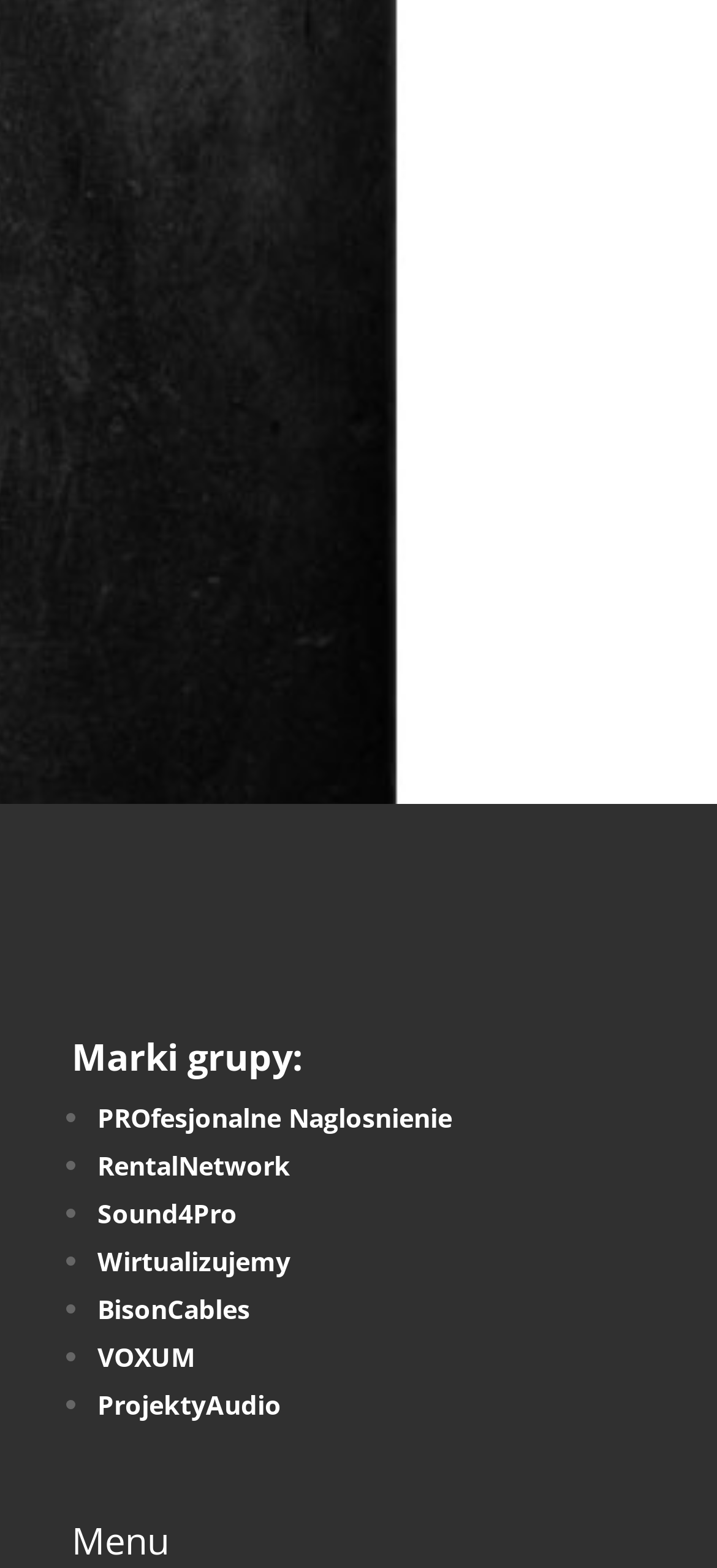Please pinpoint the bounding box coordinates for the region I should click to adhere to this instruction: "click MAIL".

[0.1, 0.075, 0.9, 0.114]